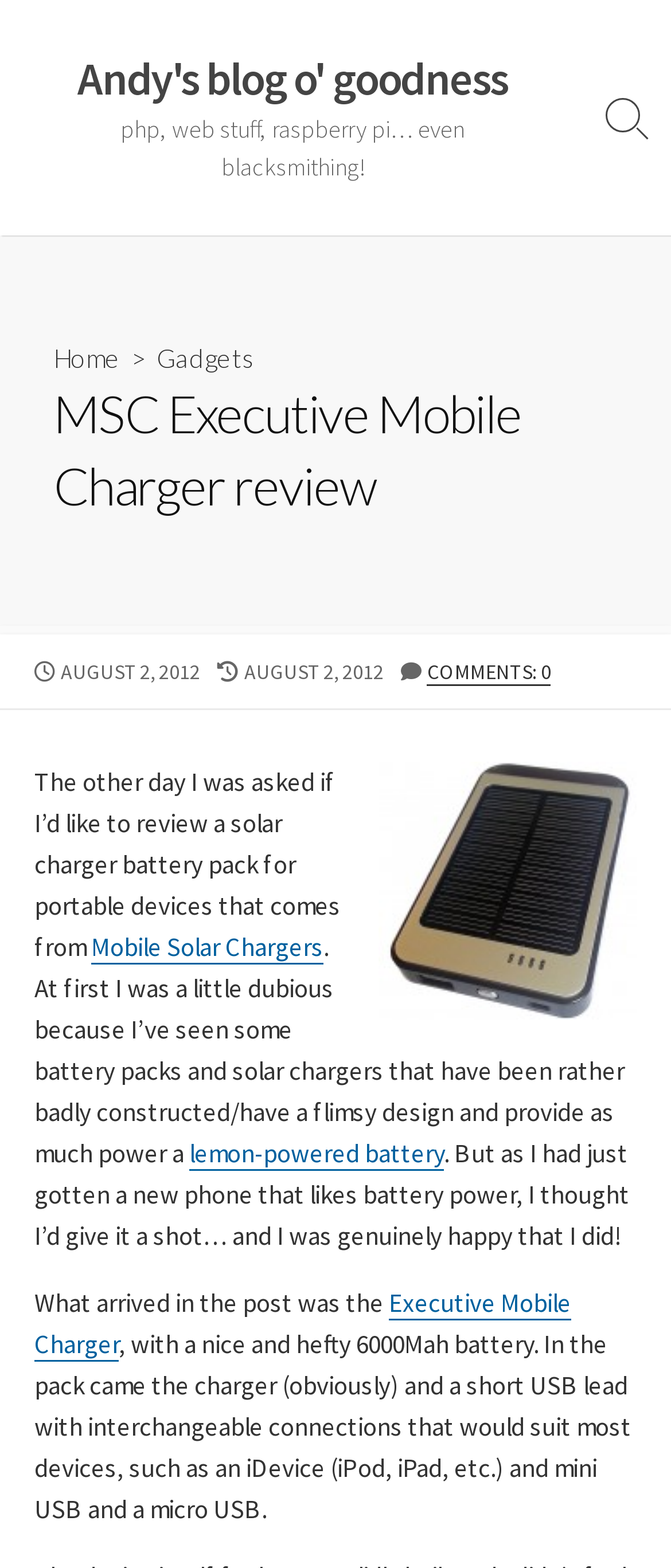Using the element description: "lemon-powered battery", determine the bounding box coordinates. The coordinates should be in the format [left, top, right, bottom], with values between 0 and 1.

[0.282, 0.725, 0.662, 0.746]